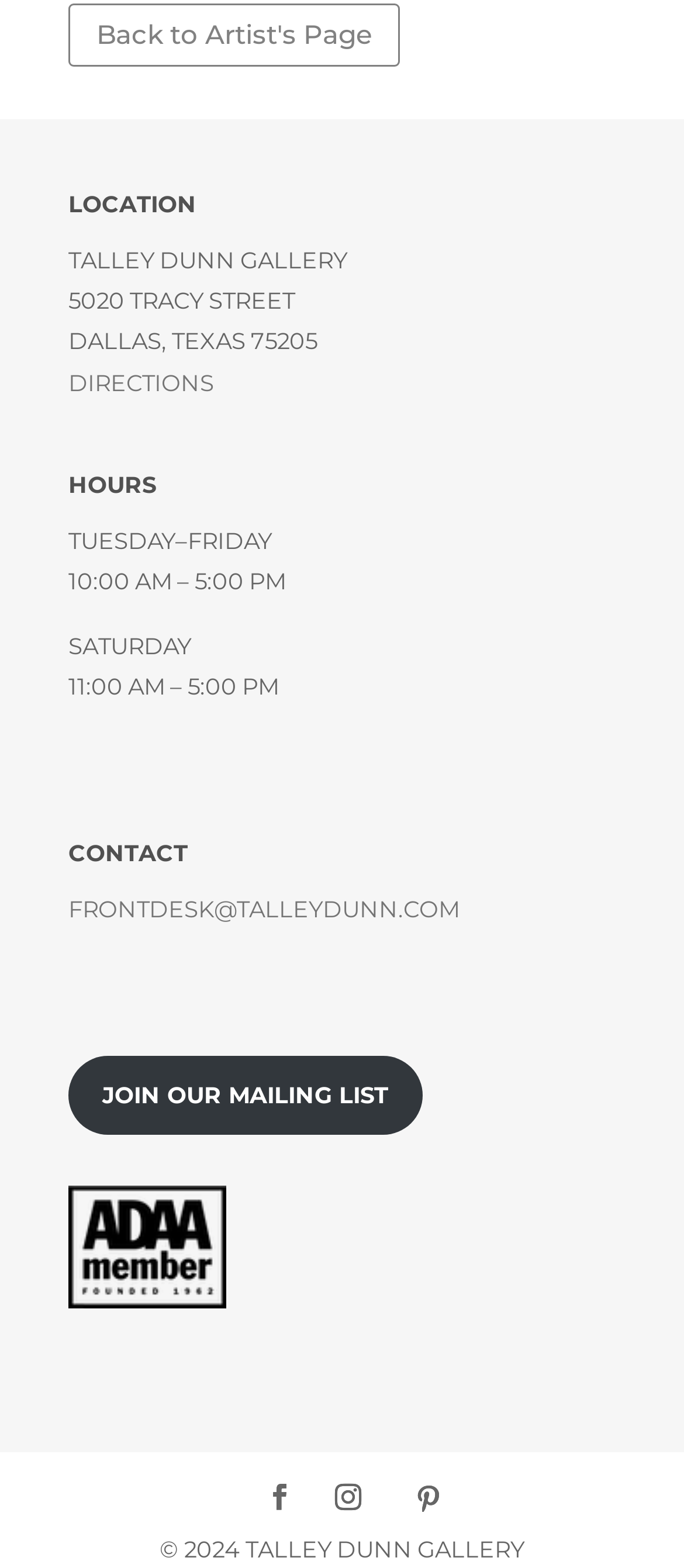Consider the image and give a detailed and elaborate answer to the question: 
What social media platforms does the gallery have?

The social media platforms of the gallery can be found in the link elements located at the bottom of the page. The gallery has a presence on Pinterest, as indicated by the link element with the text 'Pinterest'.